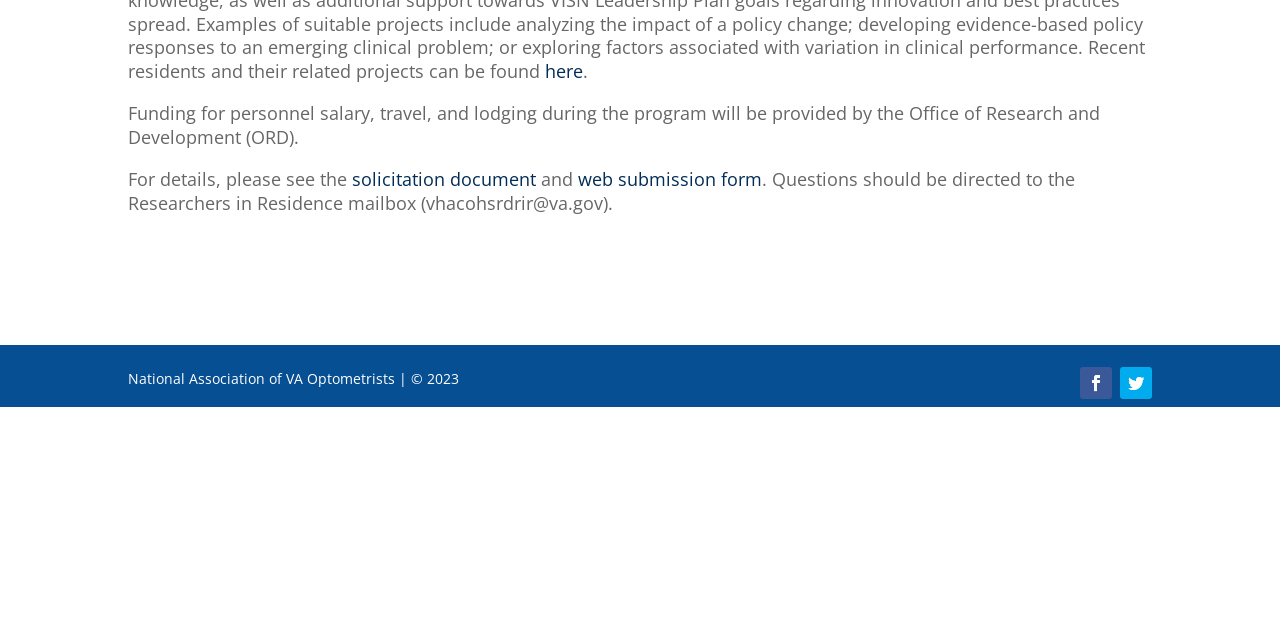Determine the bounding box of the UI element mentioned here: "Follow". The coordinates must be in the format [left, top, right, bottom] with values ranging from 0 to 1.

[0.844, 0.573, 0.869, 0.623]